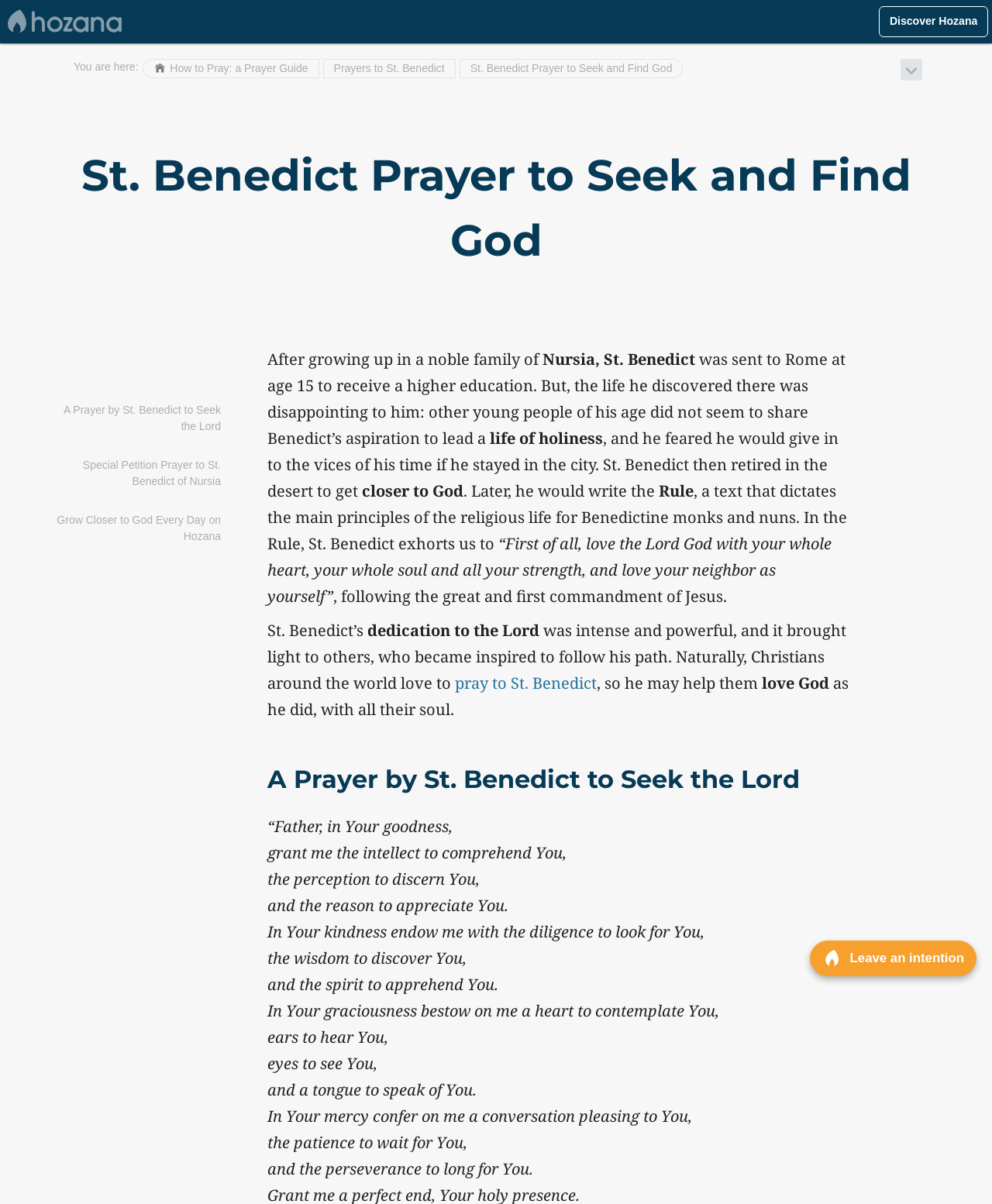Identify the bounding box coordinates for the element you need to click to achieve the following task: "read St. Benedict Prayer to Seek and Find God". The coordinates must be four float values ranging from 0 to 1, formatted as [left, top, right, bottom].

[0.474, 0.051, 0.678, 0.062]